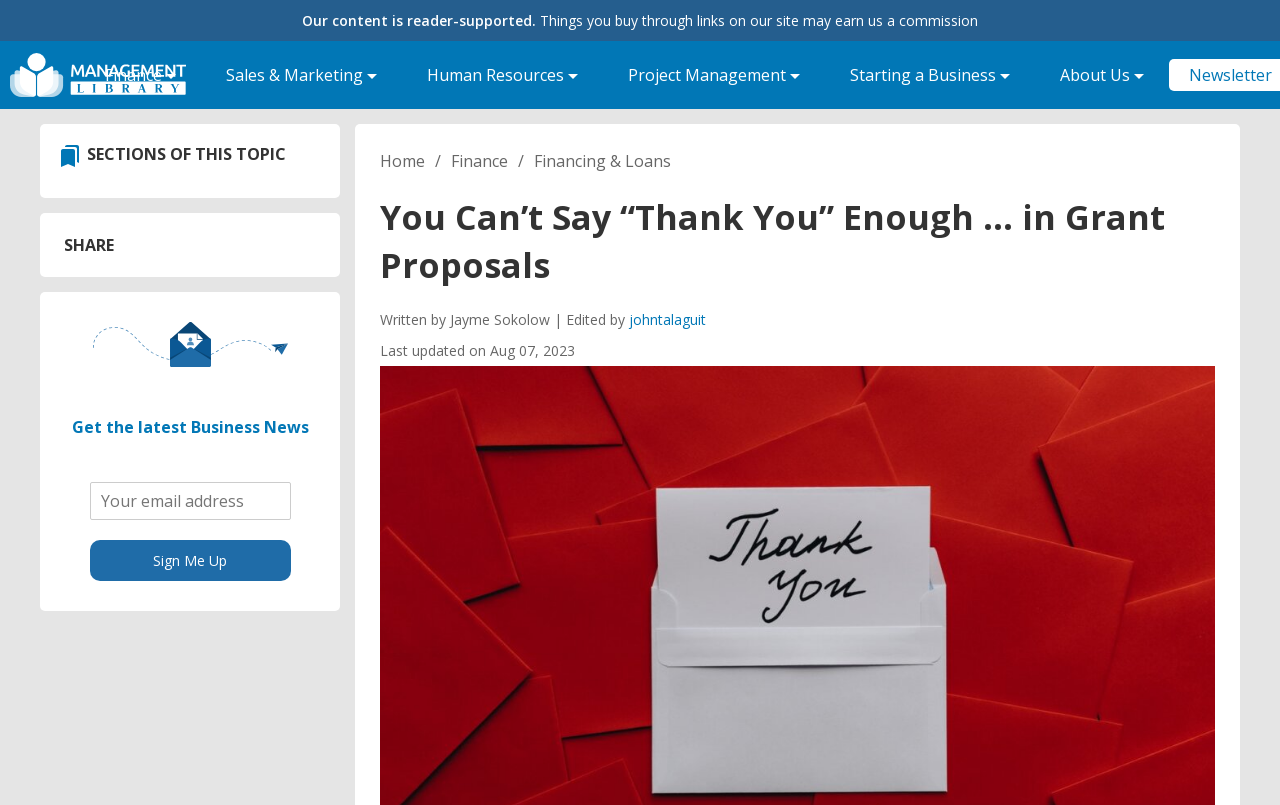Give a concise answer using one word or a phrase to the following question:
Who is the author of the article?

Jayme Sokolow